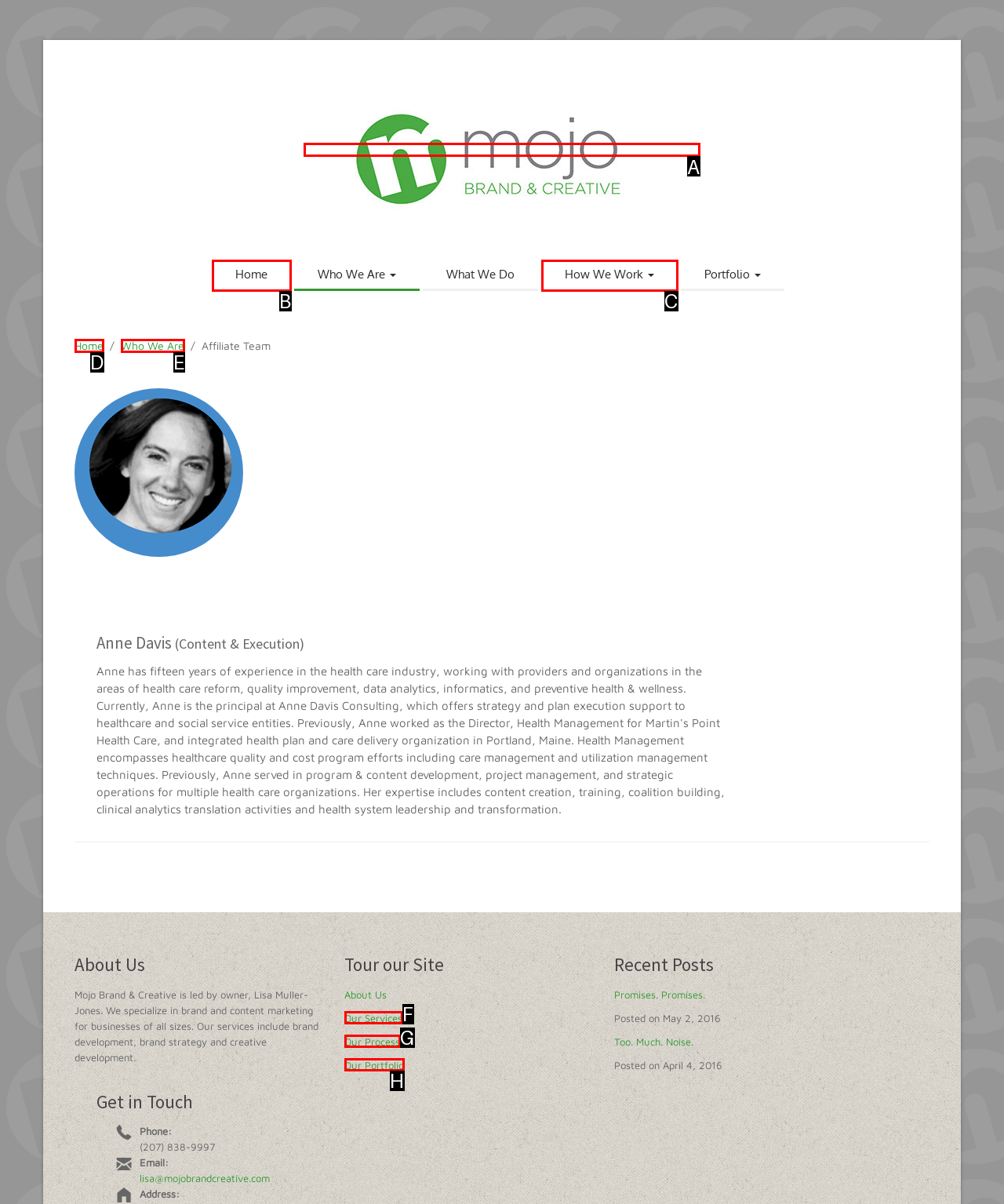Identify which HTML element to click to fulfill the following task: Click the Mojo logo. Provide your response using the letter of the correct choice.

A